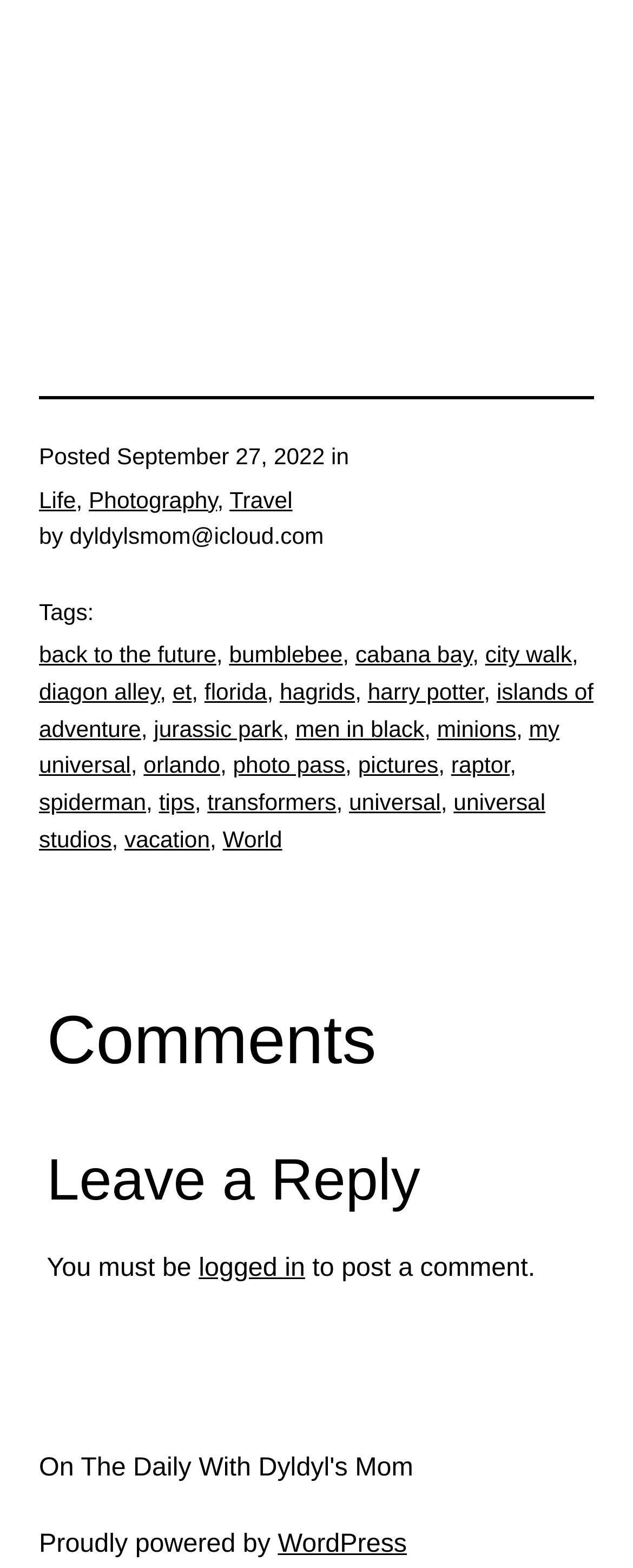Can you specify the bounding box coordinates of the area that needs to be clicked to fulfill the following instruction: "Click on the 'Life' category"?

[0.062, 0.31, 0.12, 0.327]